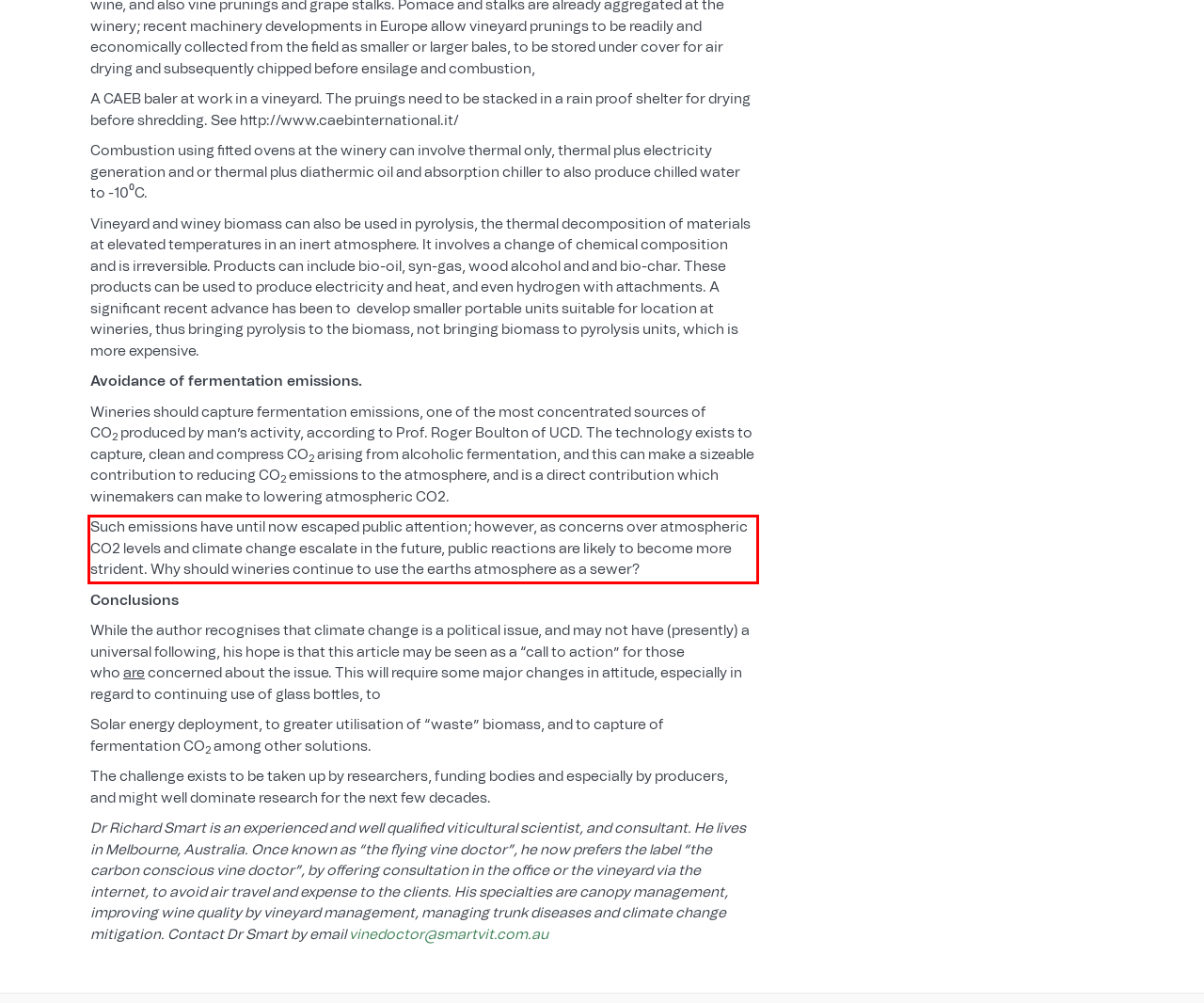Using the provided screenshot of a webpage, recognize and generate the text found within the red rectangle bounding box.

Such emissions have until now escaped public attention; however, as concerns over atmospheric CO2 levels and climate change escalate in the future, public reactions are likely to become more strident. Why should wineries continue to use the earths atmosphere as a sewer?